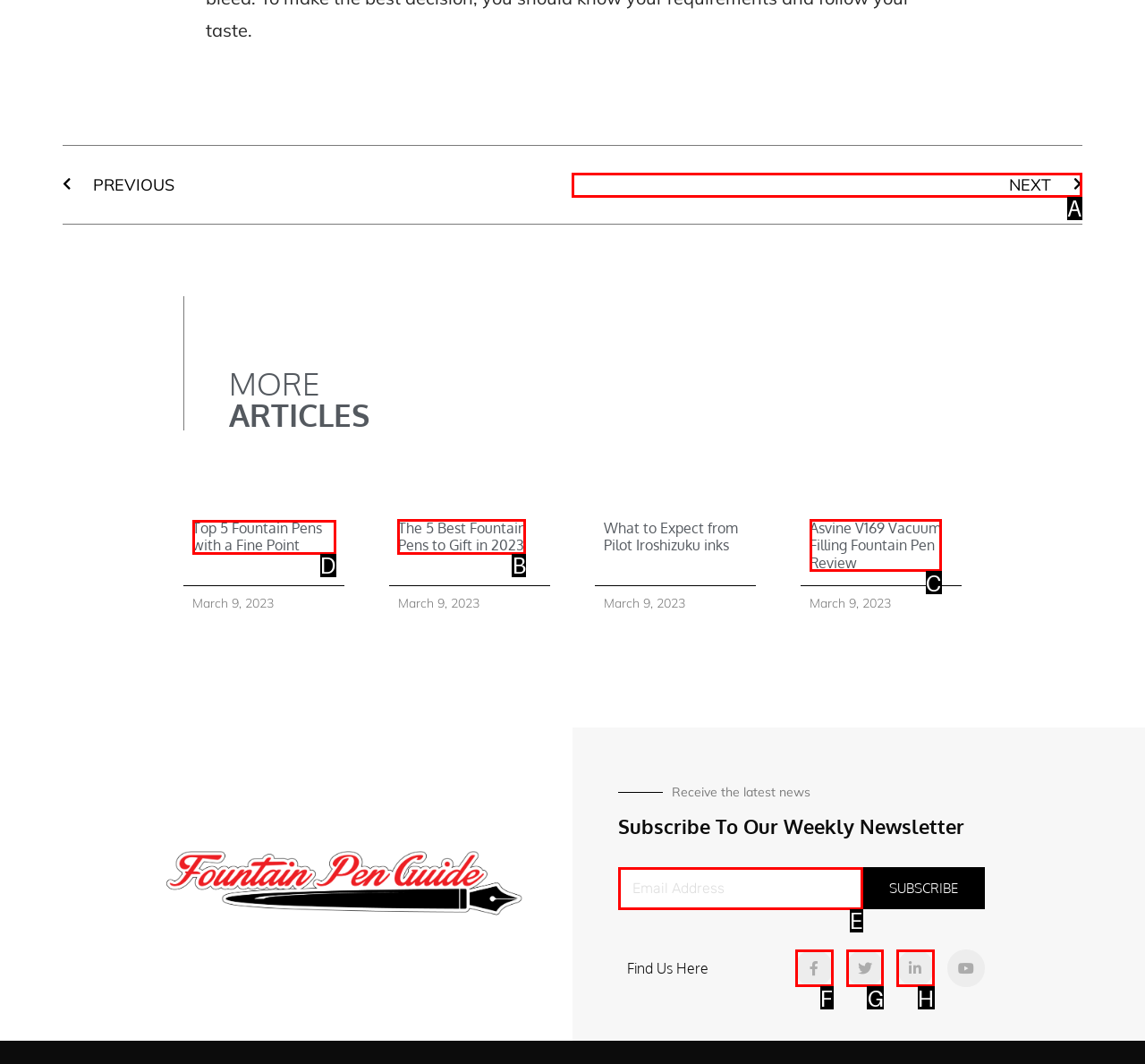Decide which HTML element to click to complete the task: Read the article 'Top 5 Fountain Pens with a Fine Point' Provide the letter of the appropriate option.

D